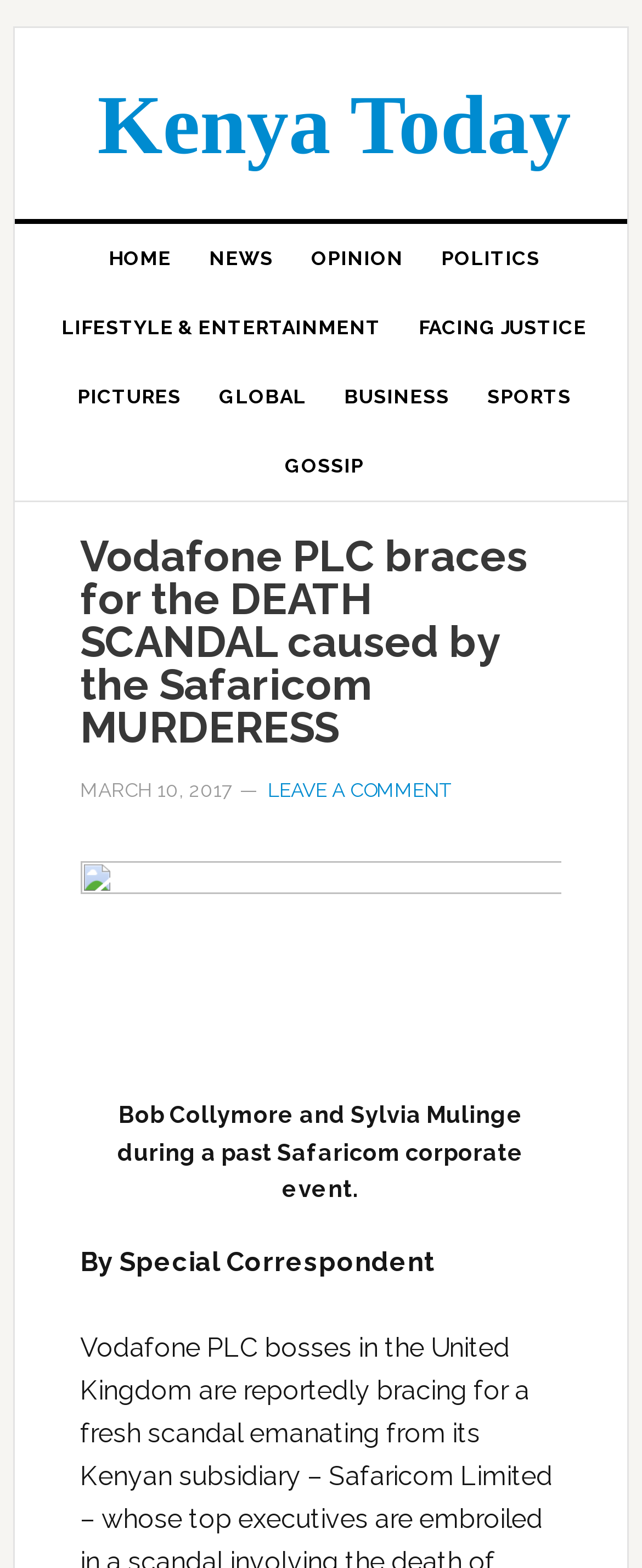What is the category of the article under 'NEWS' section?
Please respond to the question with a detailed and well-explained answer.

The navigation element 'Main' has a link child with the content 'FACING JUSTICE', which is under the 'NEWS' section, indicating the category of the article.